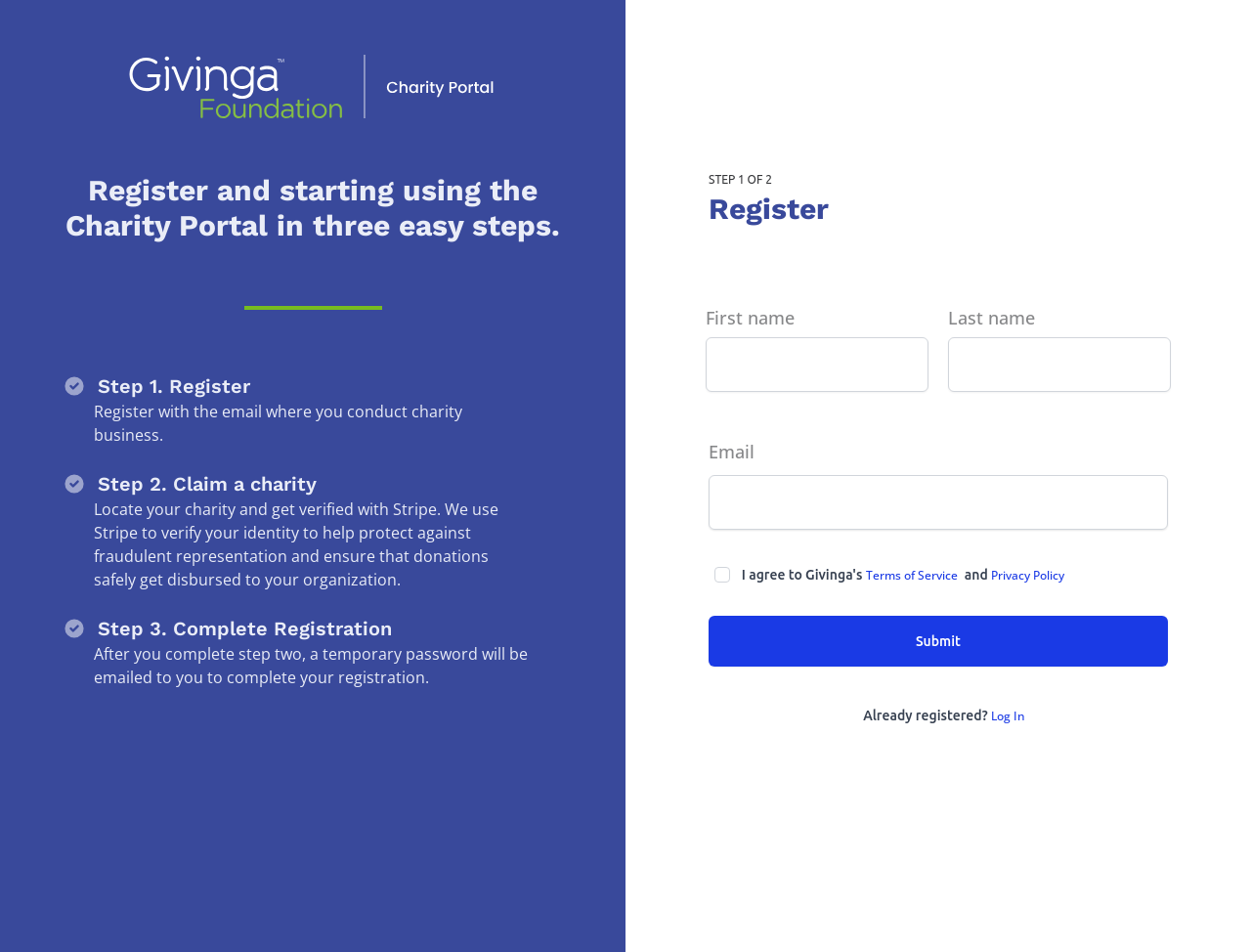What is the current step in the registration process?
Refer to the screenshot and respond with a concise word or phrase.

Step 1 of 2